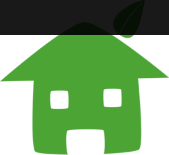Could you please study the image and provide a detailed answer to the question:
What does the image represent?

The image features a stylized green house icon, which represents eco-friendly heating solutions, emphasizing the importance of sustainable and efficient heating practices in residential spaces.